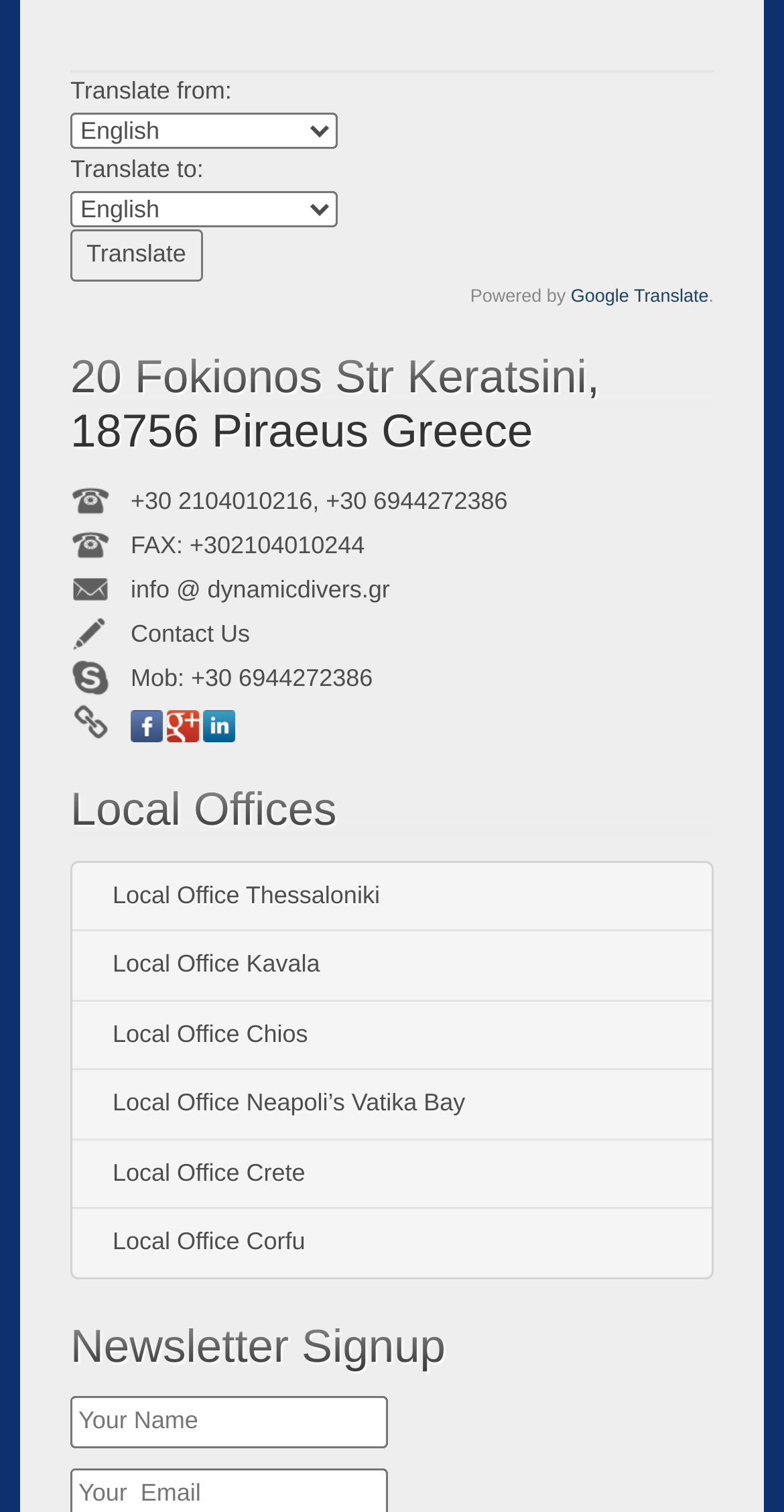What social media platforms are linked?
Using the information from the image, answer the question thoroughly.

The social media links are located in the contact information section, which is located in the middle of the webpage. There are three social media platforms linked, including Facebook, Google+, and Linkedin.